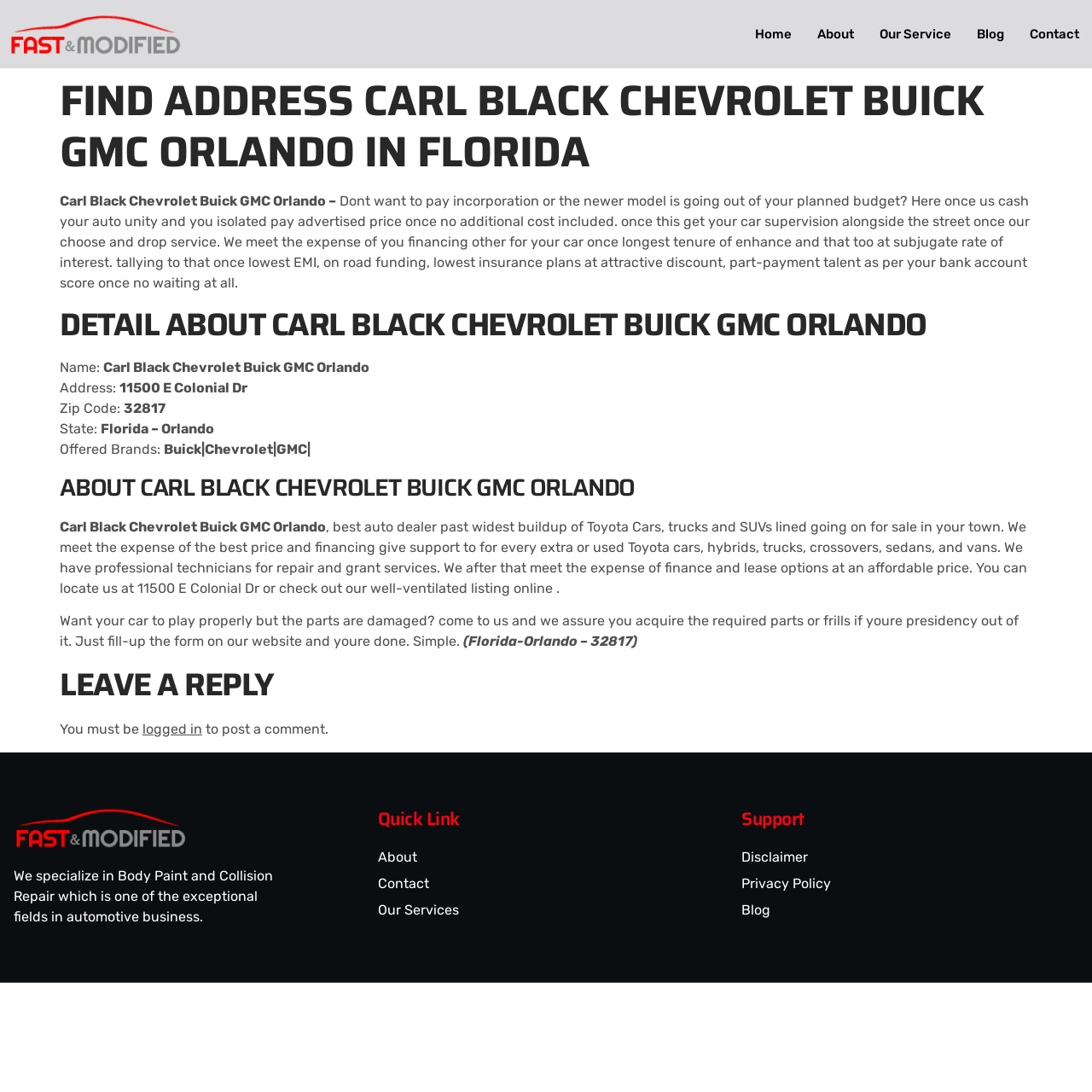Answer the following in one word or a short phrase: 
What is the zip code of the dealership's location?

32817